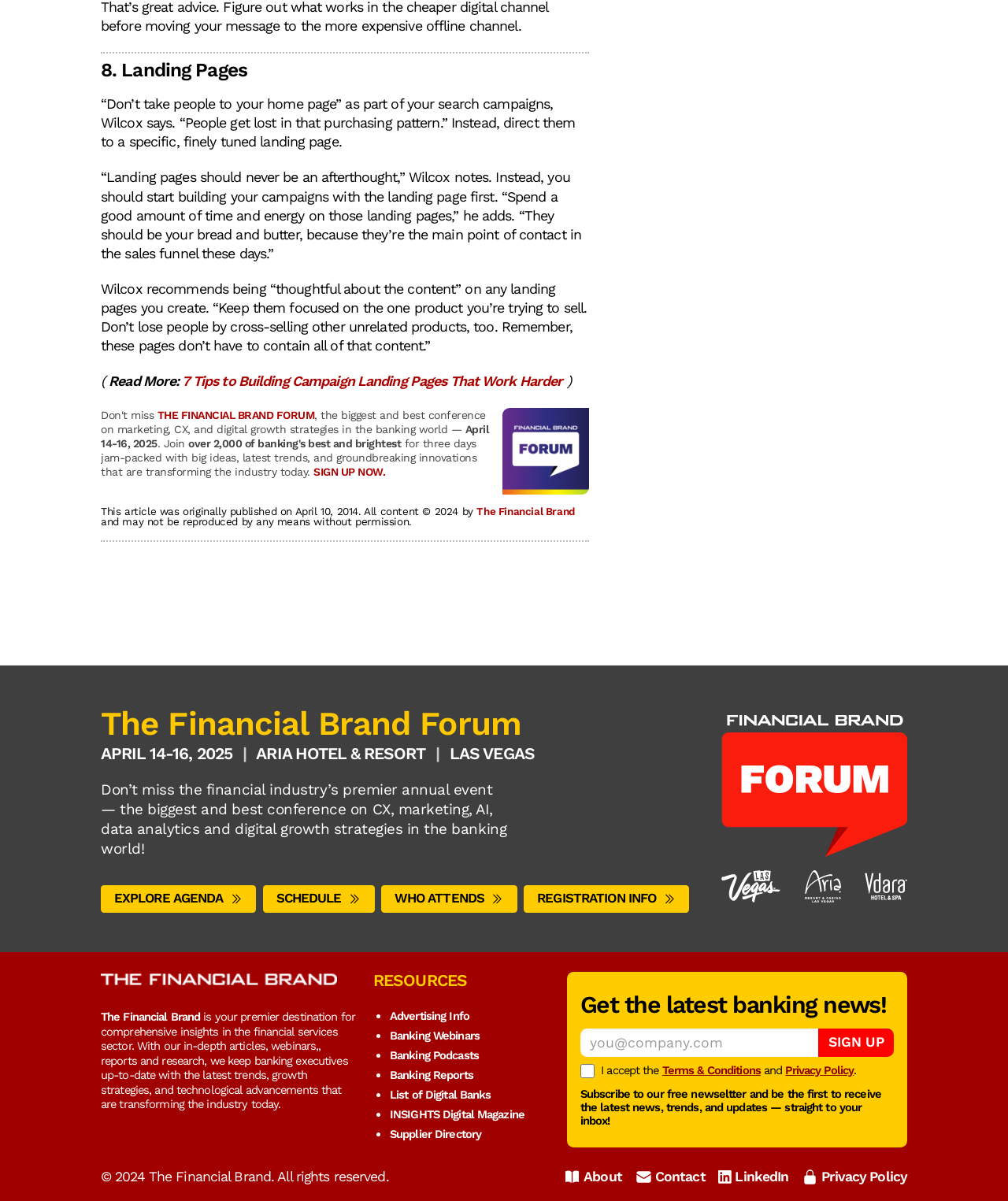Identify the bounding box coordinates of the section that should be clicked to achieve the task described: "Subscribe to the newsletter".

[0.812, 0.856, 0.887, 0.88]